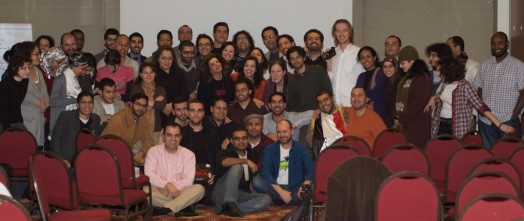How many bloggers attended the event?
Give a thorough and detailed response to the question.

The answer can be obtained by reading the caption, which states that the event brought together about 80 influential bloggers from across the Arab world.